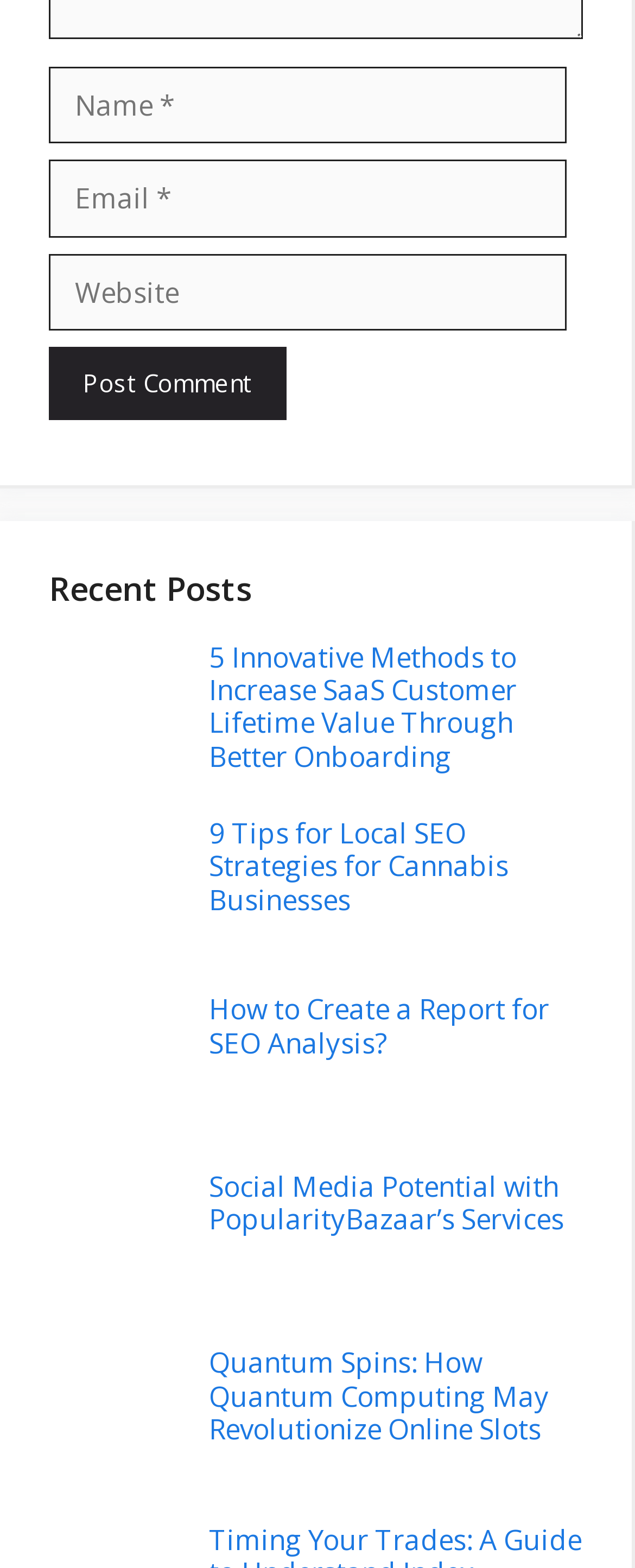What is the topic of the first post?
Using the image as a reference, give an elaborate response to the question.

I looked at the first heading element, which says '5 Innovative Methods to Increase SaaS Customer Lifetime Value Through Better Onboarding'. This suggests that the first post is about increasing SaaS customer lifetime value.